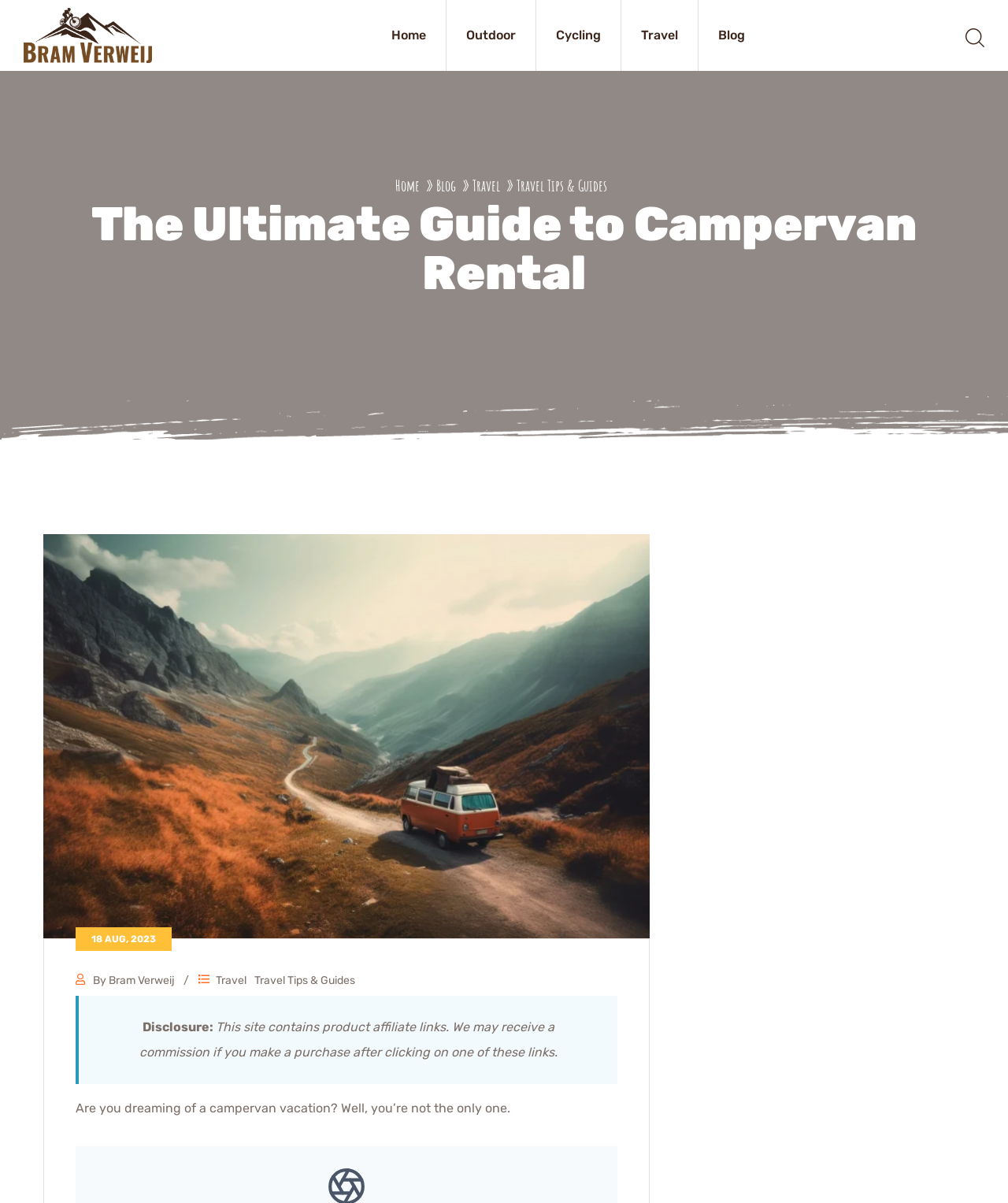Please provide a comprehensive response to the question based on the details in the image: What is the topic of the article?

I determined the topic by reading the main heading 'The Ultimate Guide to Campervan Rental' and the content of the article, which suggests that it is about renting a campervan for a road trip.